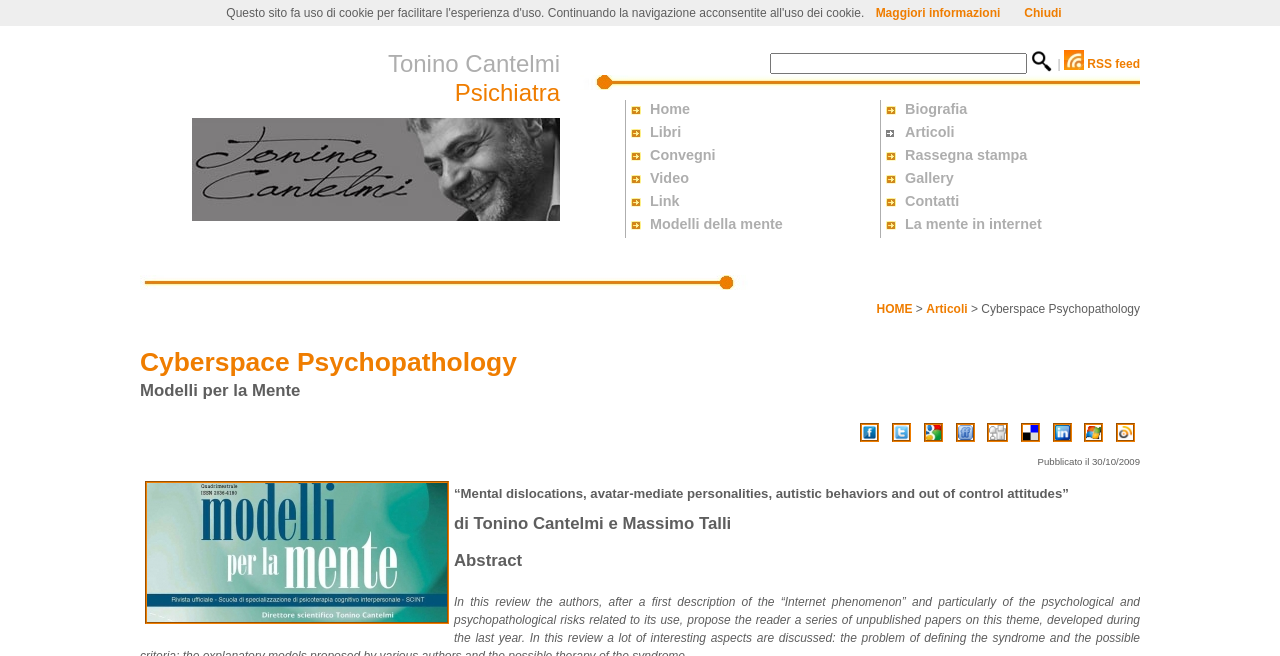Please find the bounding box coordinates for the clickable element needed to perform this instruction: "Search for something".

[0.805, 0.076, 0.824, 0.113]